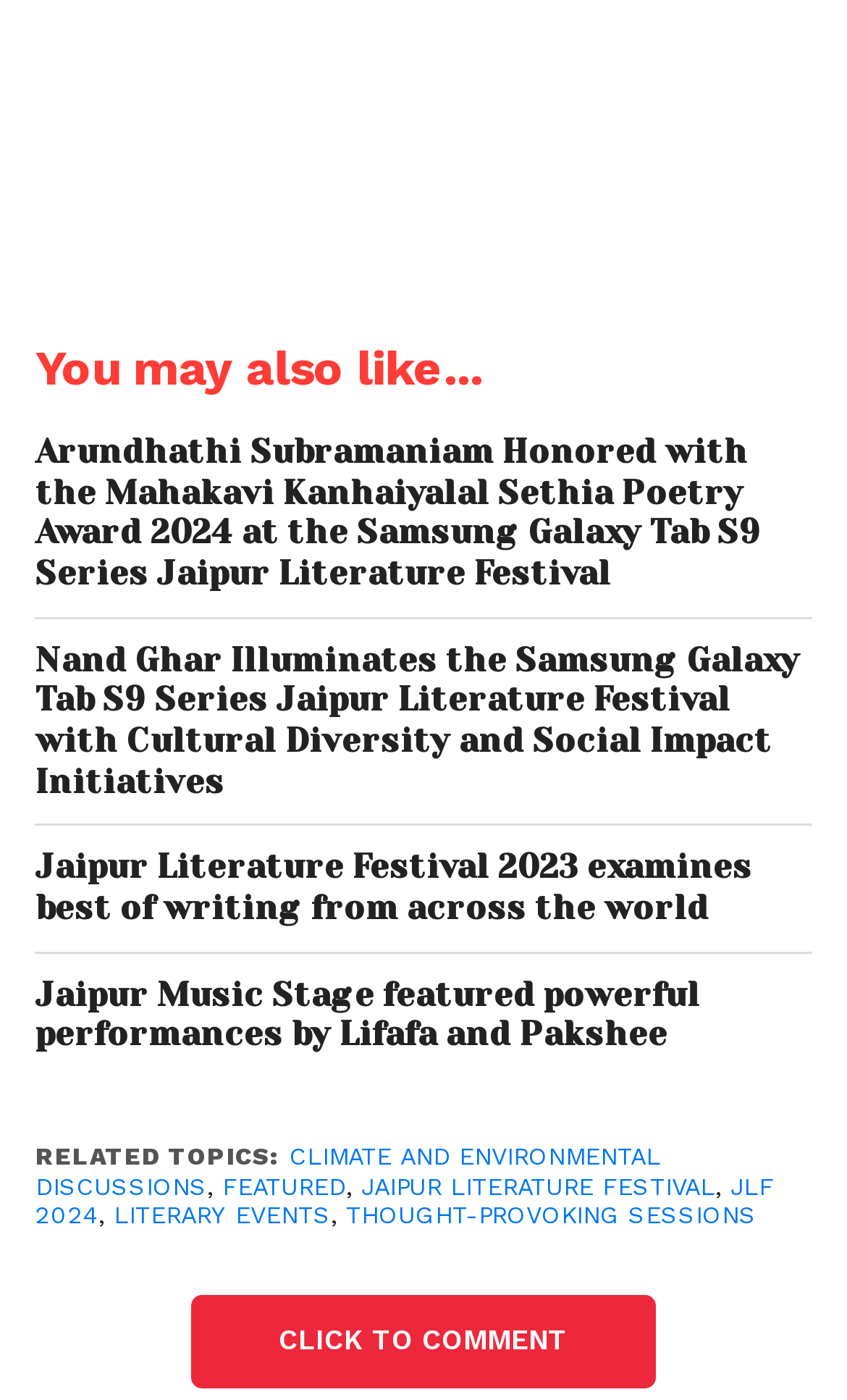Find and specify the bounding box coordinates that correspond to the clickable region for the instruction: "view details on Jaipur Literature Festival 2023".

[0.042, 0.606, 0.958, 0.664]